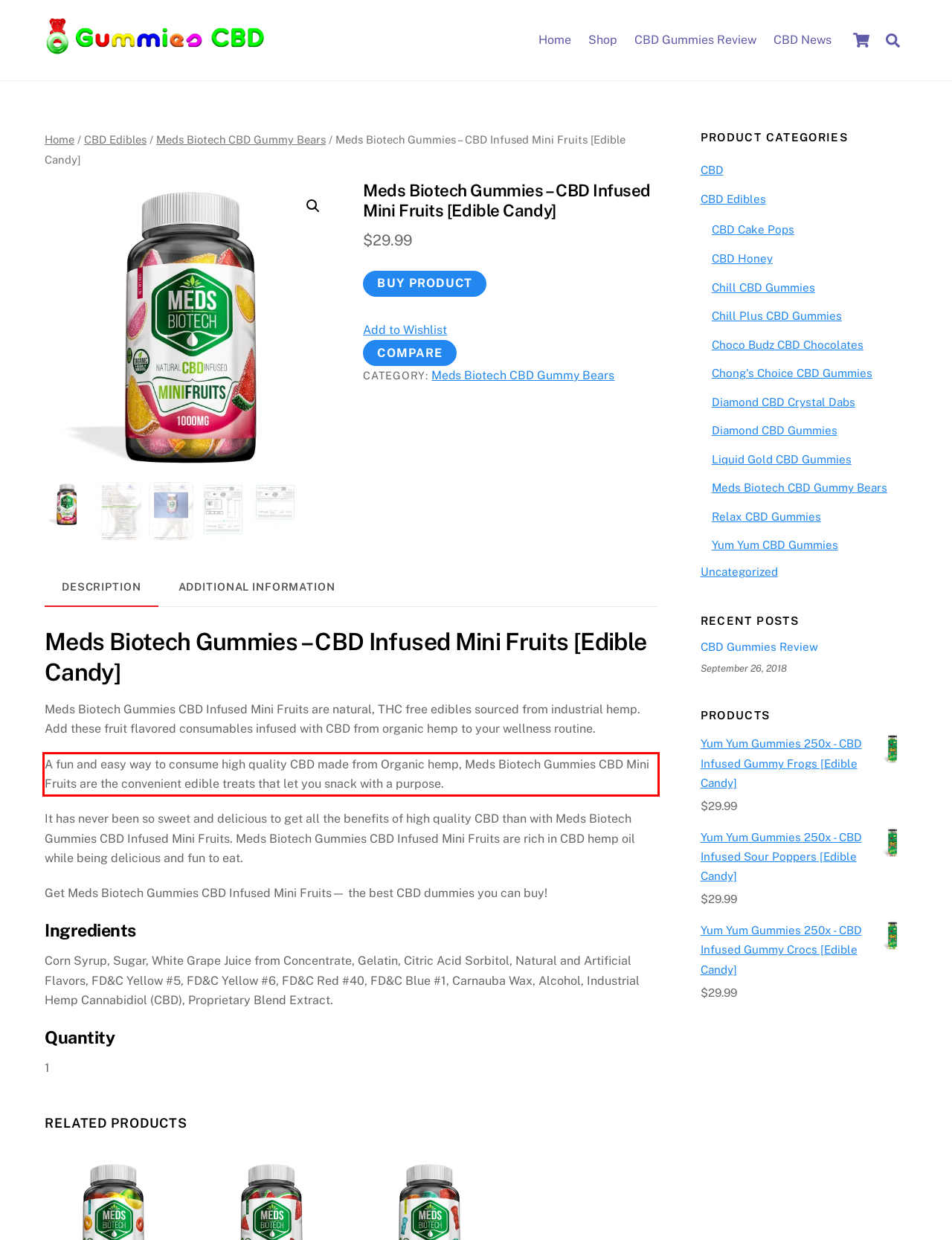From the given screenshot of a webpage, identify the red bounding box and extract the text content within it.

A fun and easy way to consume high quality CBD made from Organic hemp, Meds Biotech Gummies CBD Mini Fruits are the convenient edible treats that let you snack with a purpose.